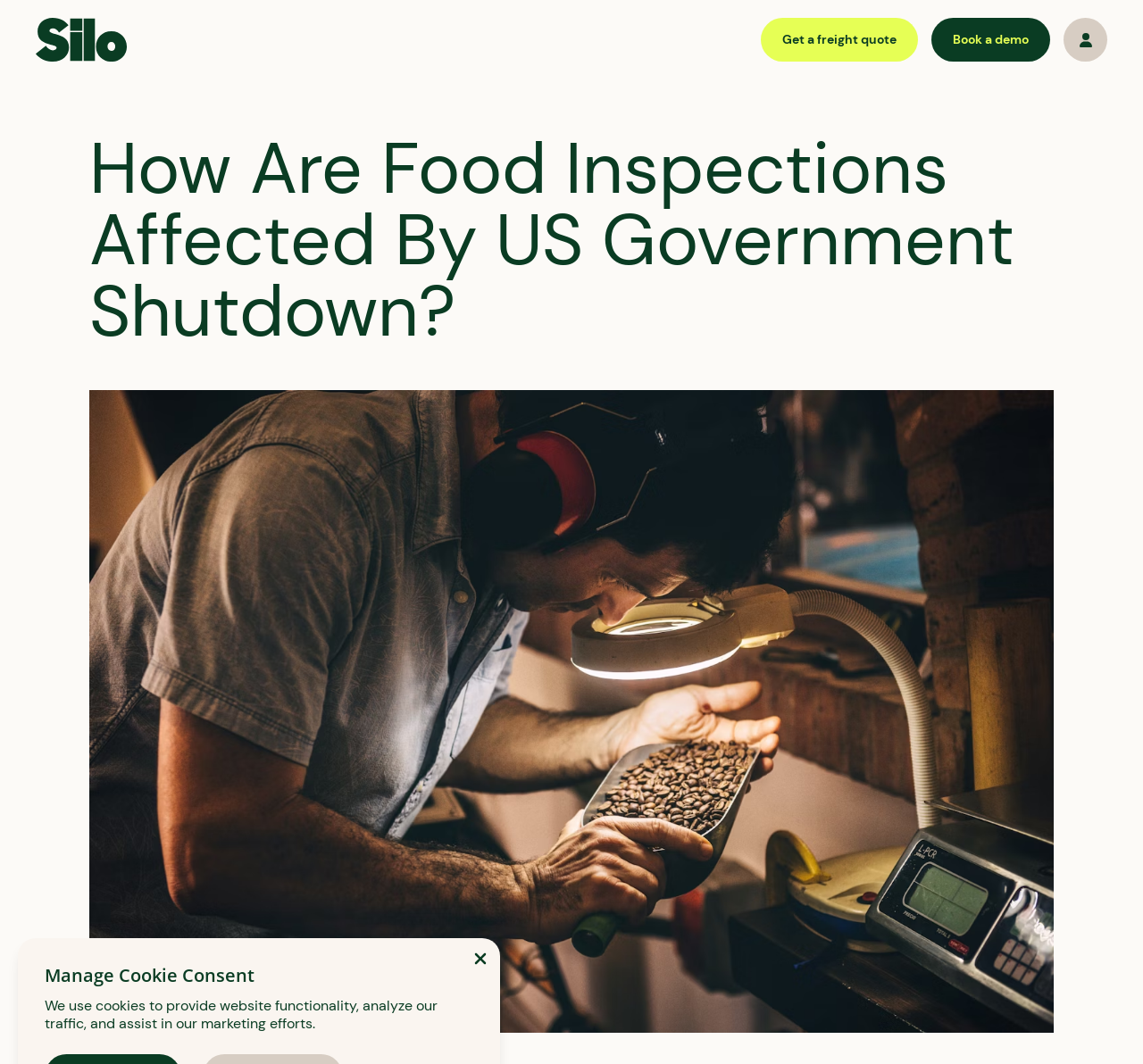What is the function of the button with an image?
Look at the image and provide a short answer using one word or a phrase.

Login or profile